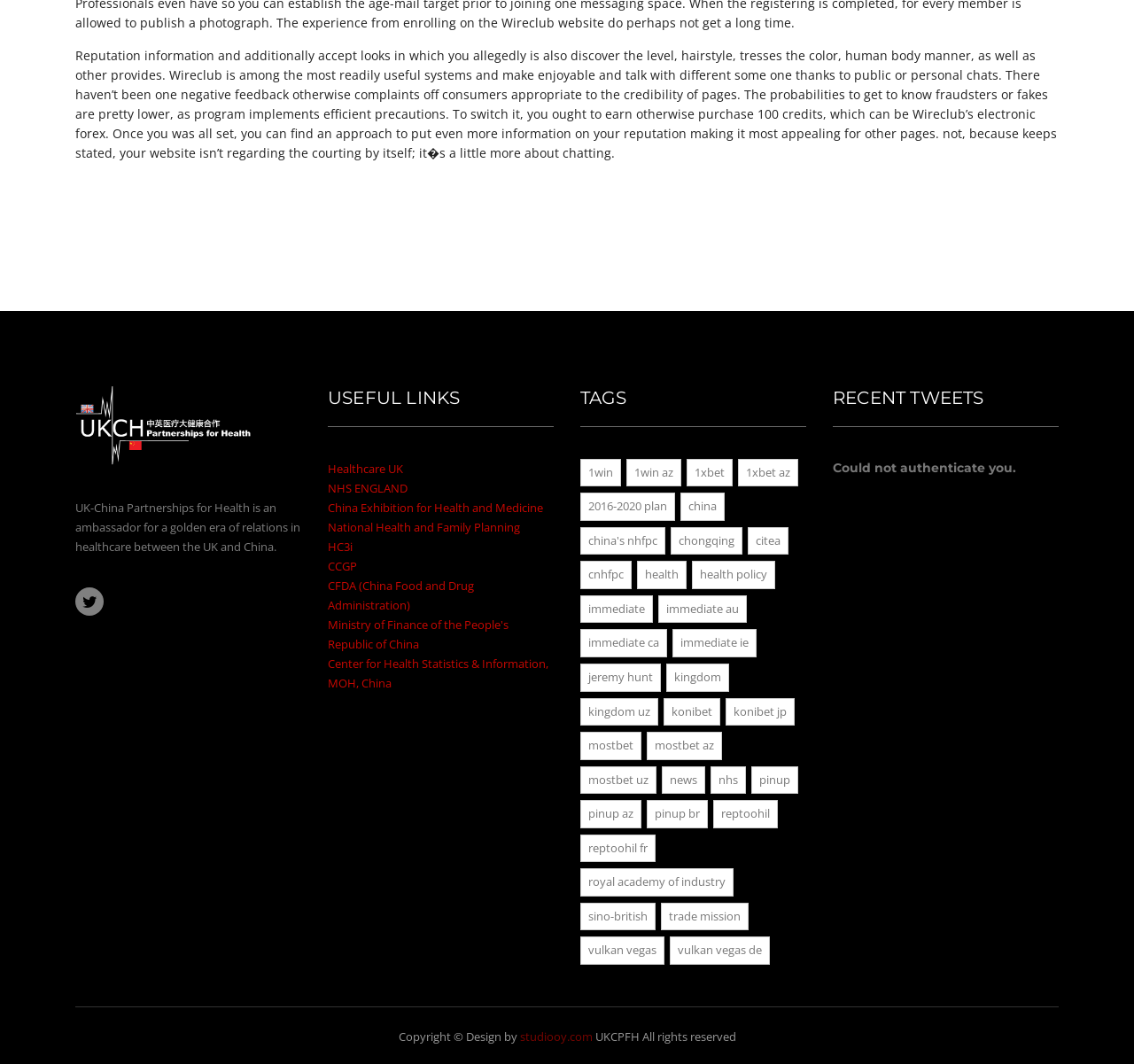Pinpoint the bounding box coordinates of the clickable area necessary to execute the following instruction: "Visit the 'Healthcare UK' website". The coordinates should be given as four float numbers between 0 and 1, namely [left, top, right, bottom].

[0.289, 0.433, 0.355, 0.448]